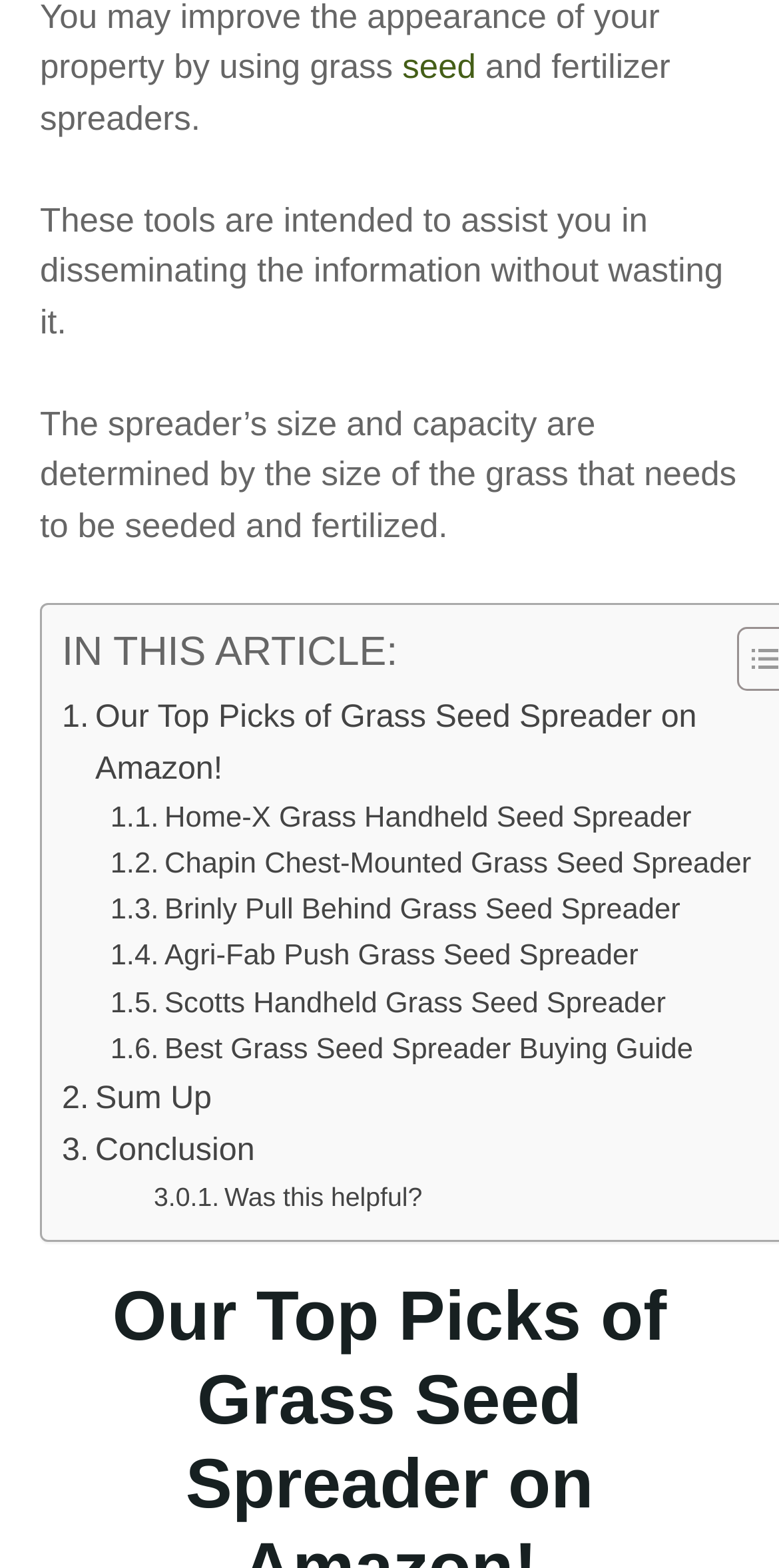Kindly determine the bounding box coordinates of the area that needs to be clicked to fulfill this instruction: "Visit '. Home-X Grass Handheld Seed Spreader' page".

[0.142, 0.508, 0.888, 0.537]